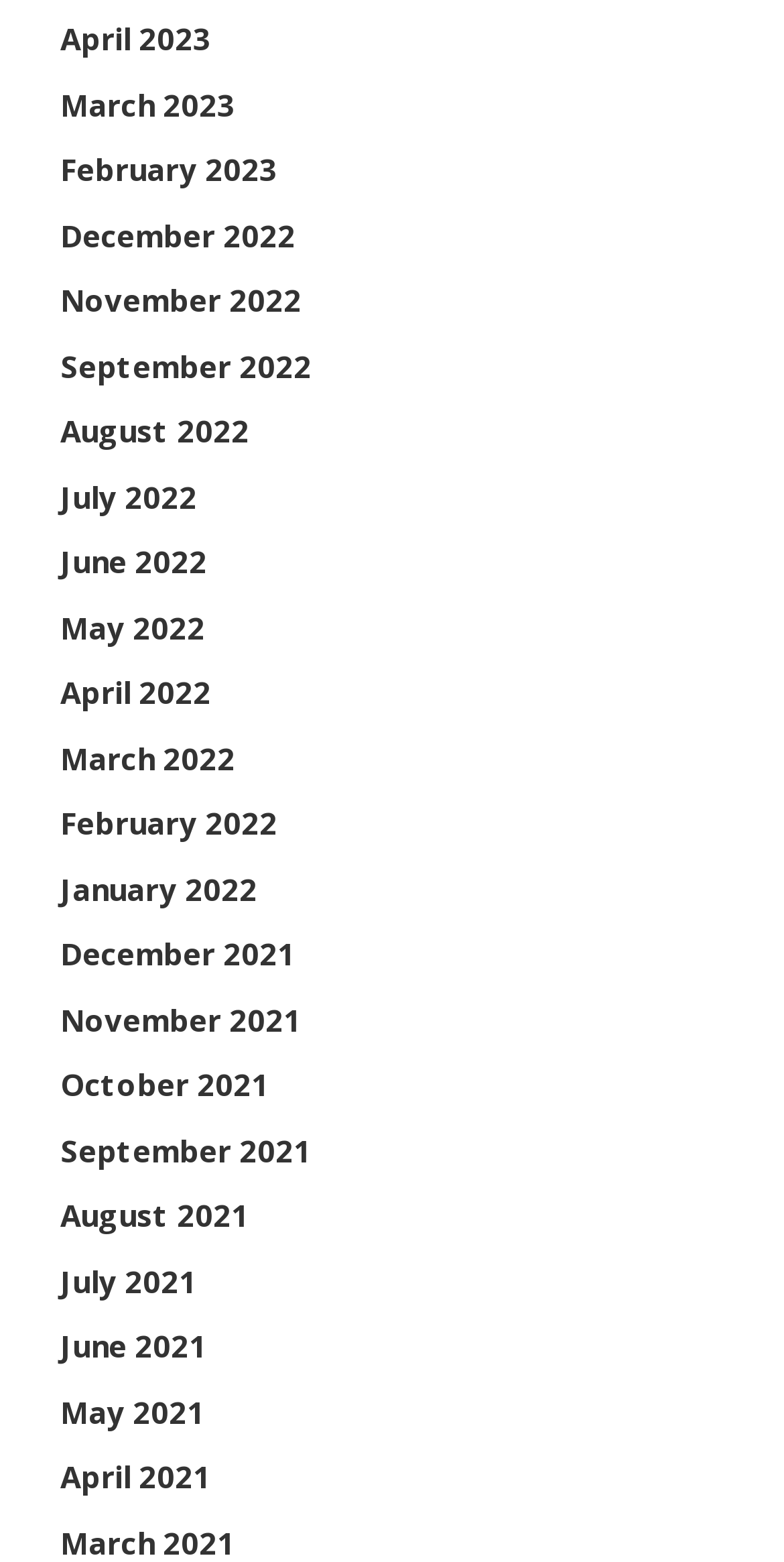Respond to the following query with just one word or a short phrase: 
What is the earliest month listed?

March 2021